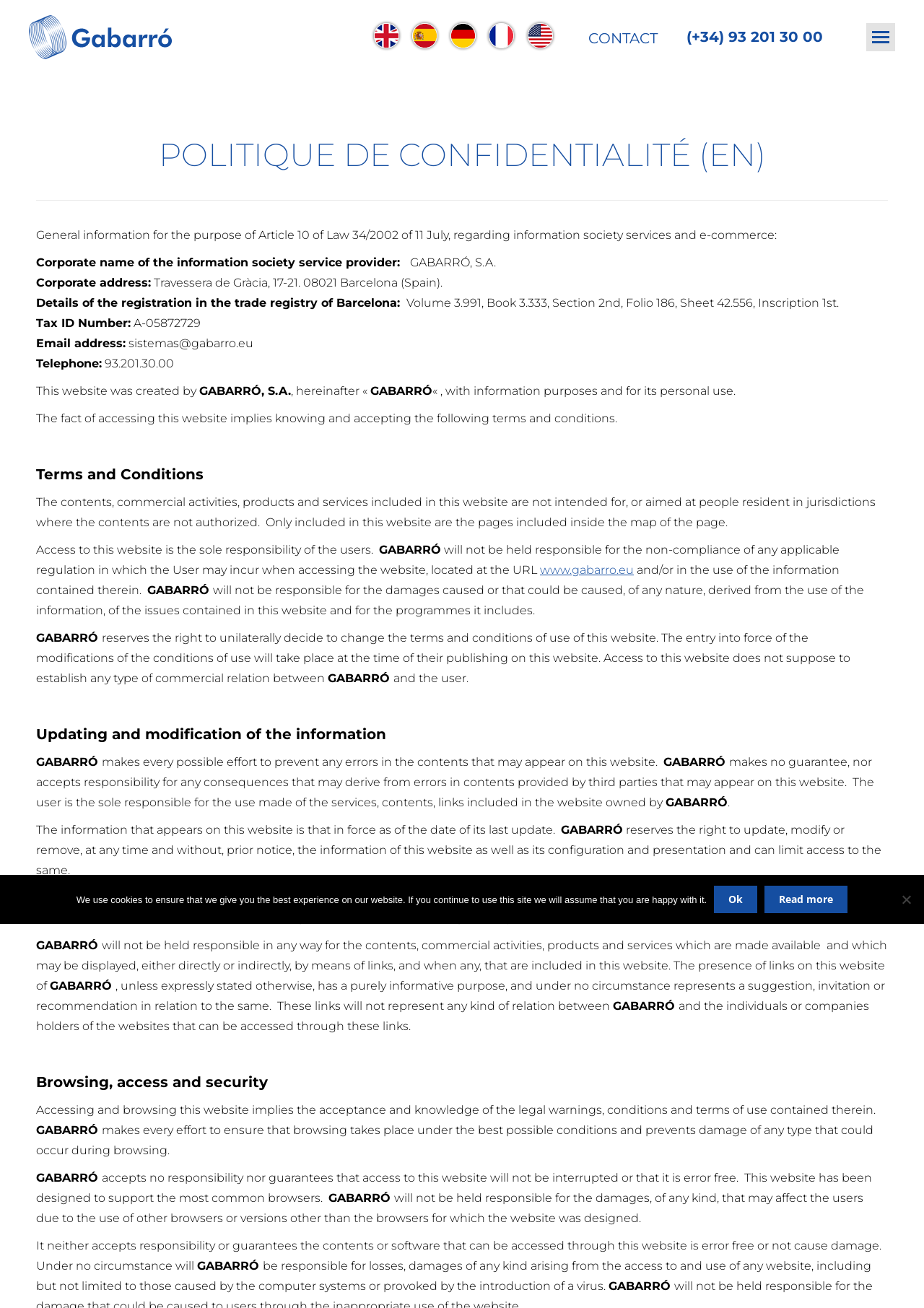What is the tax ID number of GABARRÓ?
Analyze the screenshot and provide a detailed answer to the question.

This answer can be found in the section 'General information for the purpose of Article 10 of Law 34/2002 of 11 July, regarding information society services and e-commerce:' where it is stated that 'Tax ID Number: A-05872729'.